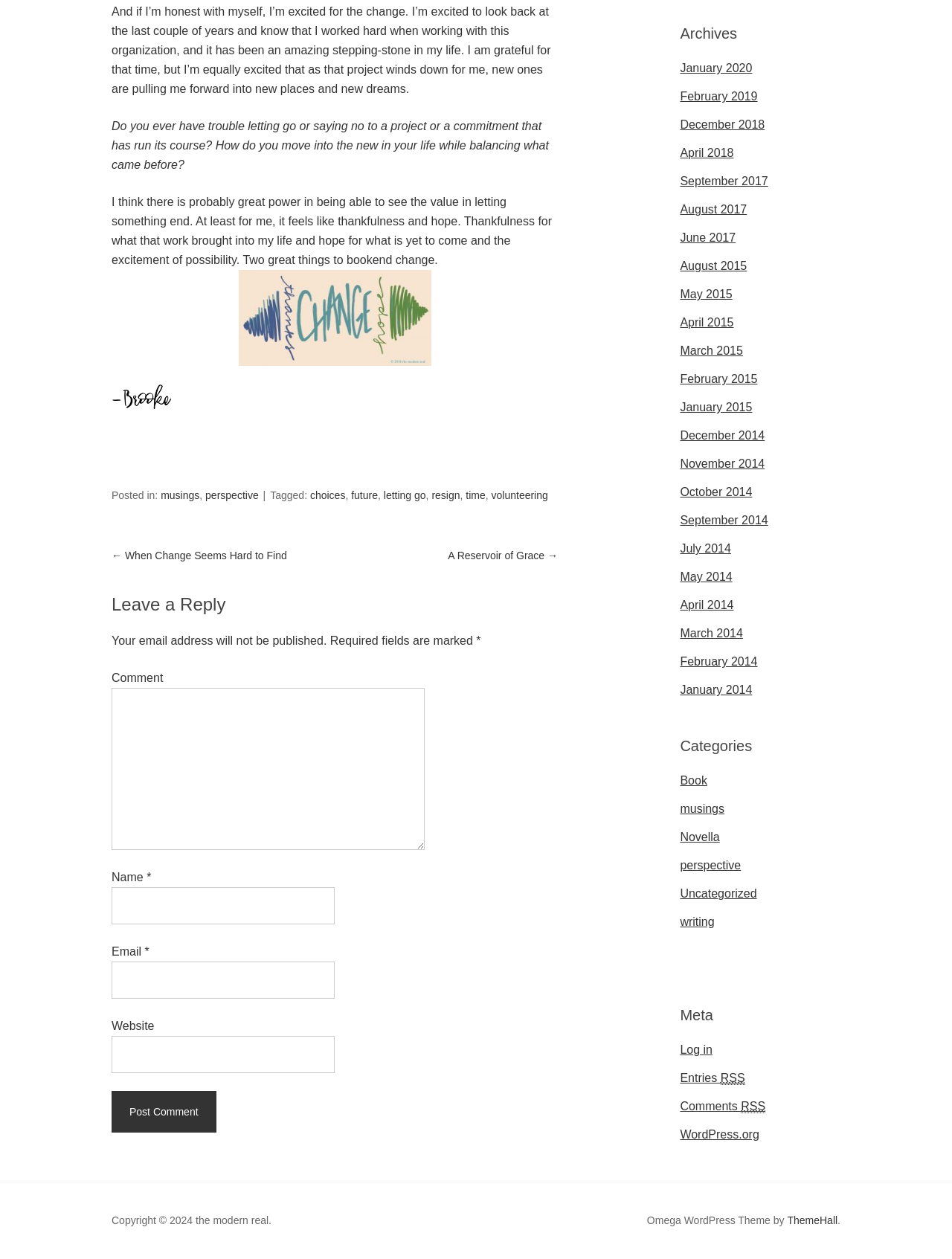What is the theme of the website?
Provide a fully detailed and comprehensive answer to the question.

The theme of the website is the Omega WordPress Theme, as indicated by the 'Omega WordPress Theme by ThemeHall' text at the bottom of the page, which suggests that the website is built using the Omega theme from ThemeHall.